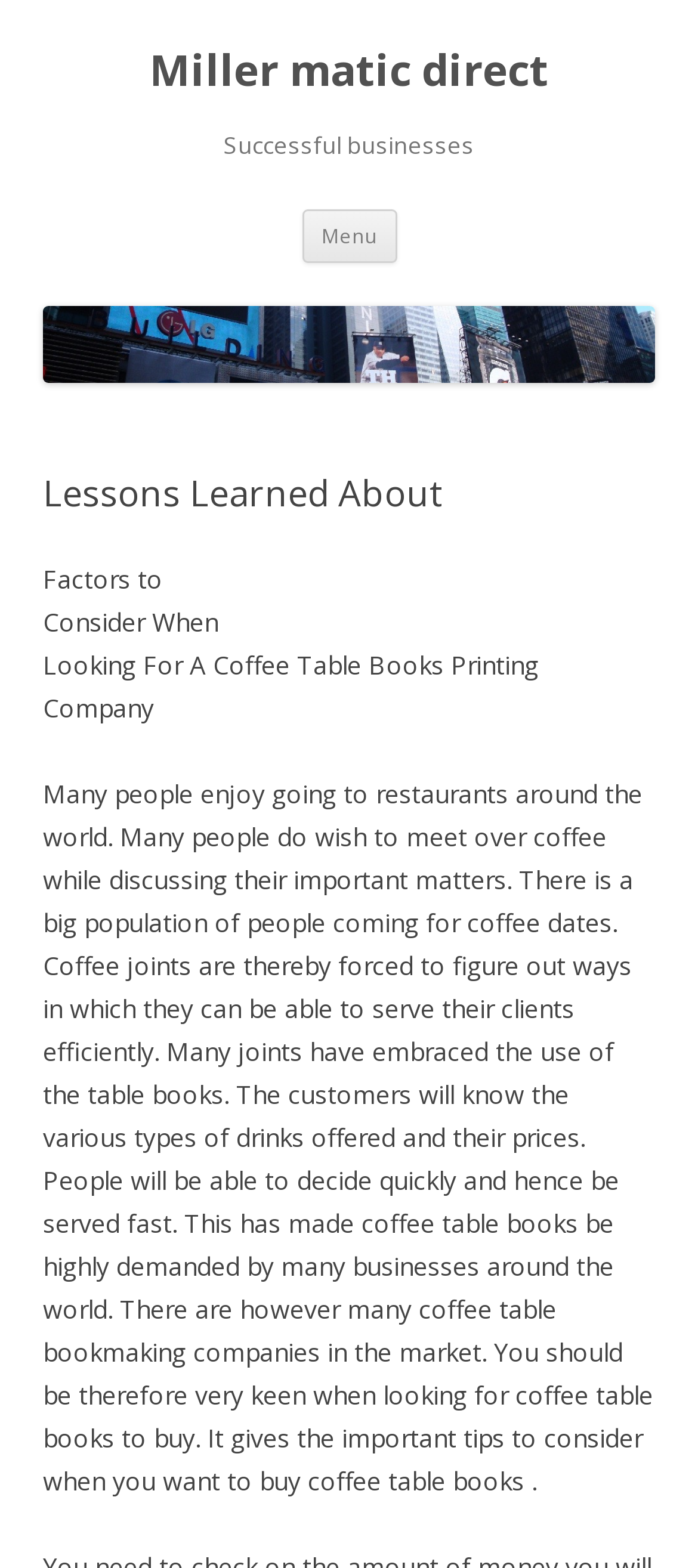Based on the provided description, "Miller matic direct", find the bounding box of the corresponding UI element in the screenshot.

[0.214, 0.027, 0.786, 0.063]